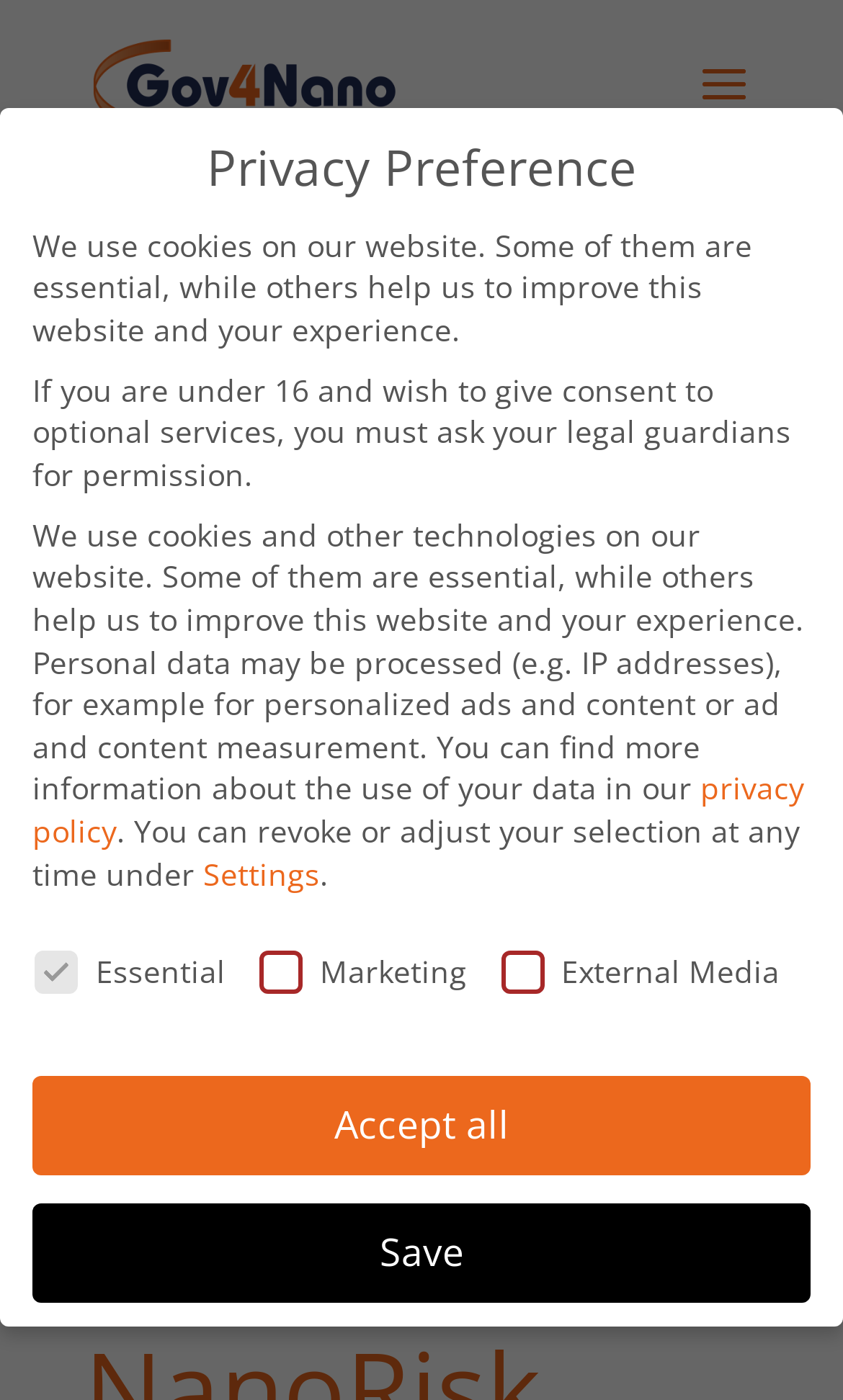Find the bounding box coordinates of the clickable element required to execute the following instruction: "save settings". Provide the coordinates as four float numbers between 0 and 1, i.e., [left, top, right, bottom].

[0.038, 0.86, 0.962, 0.931]